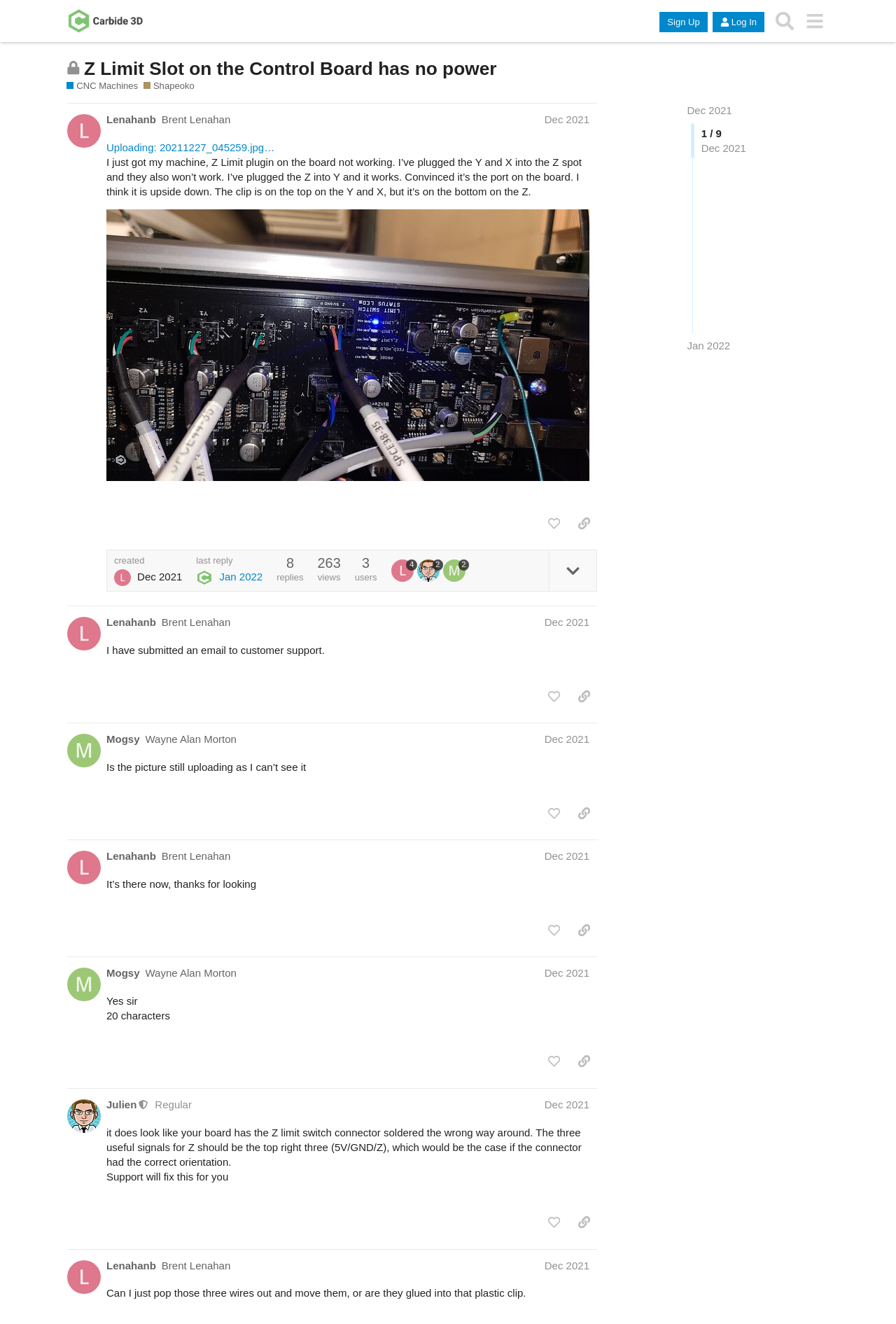Locate the primary headline on the webpage and provide its text.

Z Limit Slot on the Control Board has no power